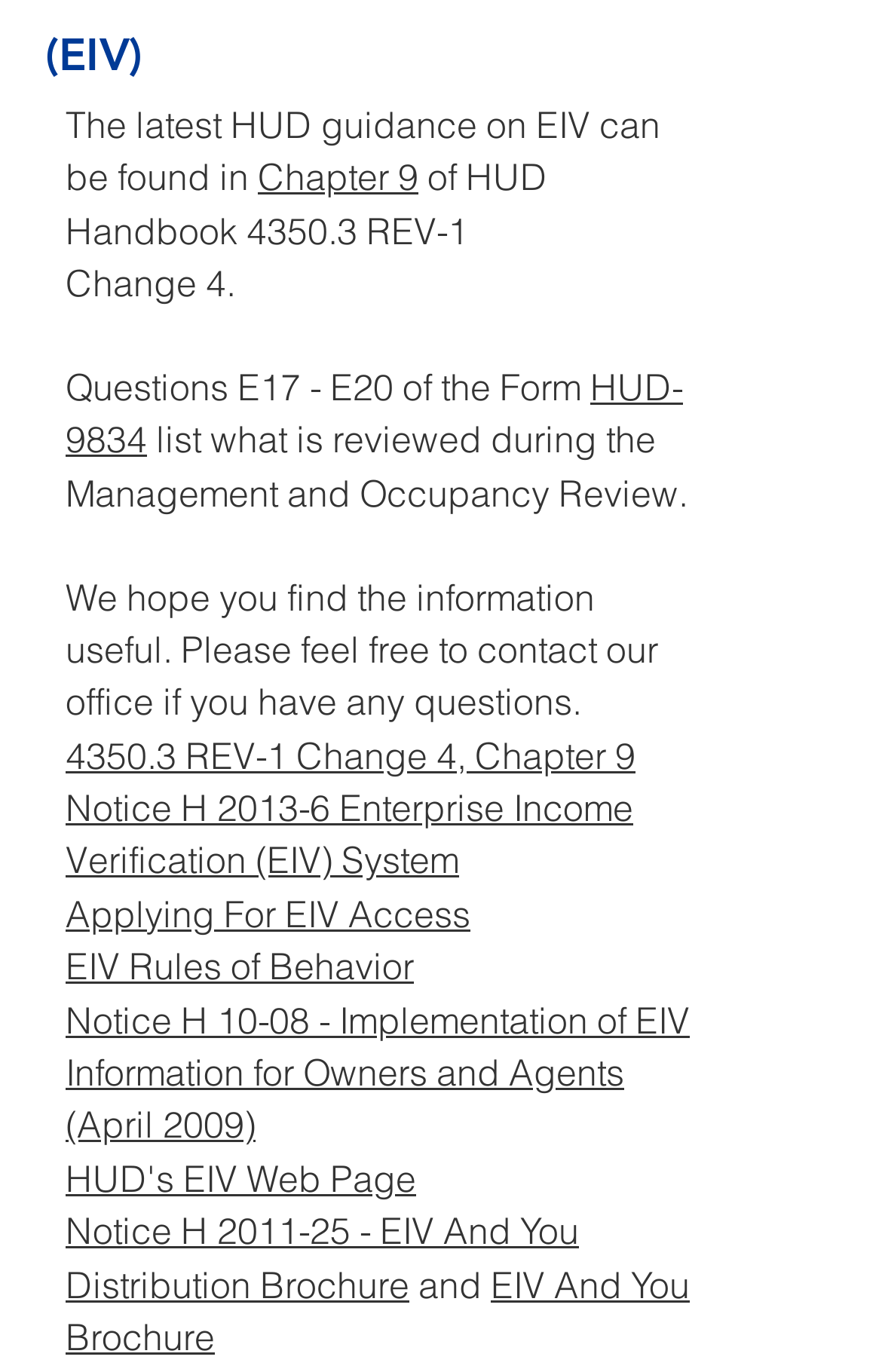Identify the bounding box coordinates of the area you need to click to perform the following instruction: "explore SLOT DANA".

None